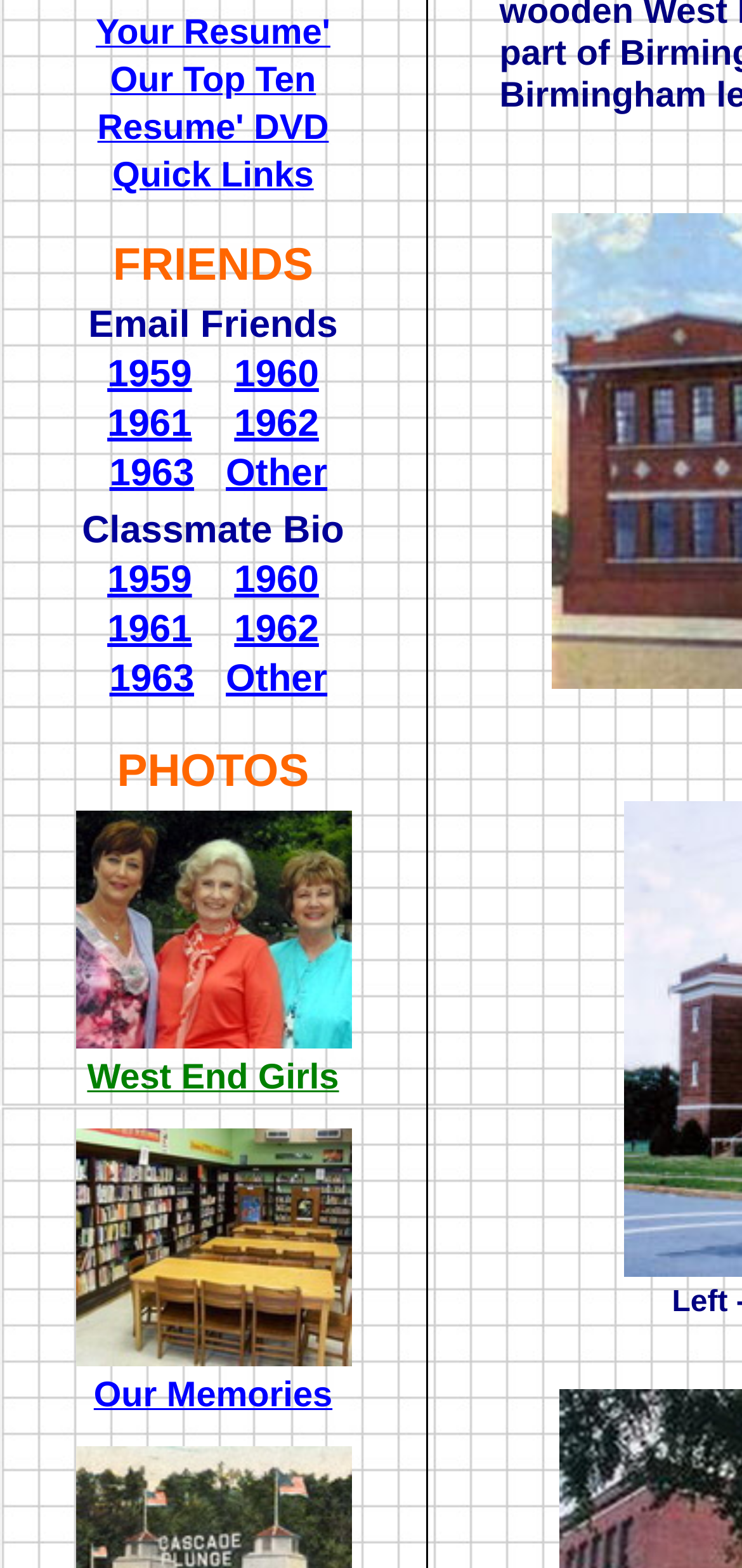Extract the bounding box coordinates of the UI element described: "Our Top Ten". Provide the coordinates in the format [left, top, right, bottom] with values ranging from 0 to 1.

[0.149, 0.038, 0.426, 0.063]